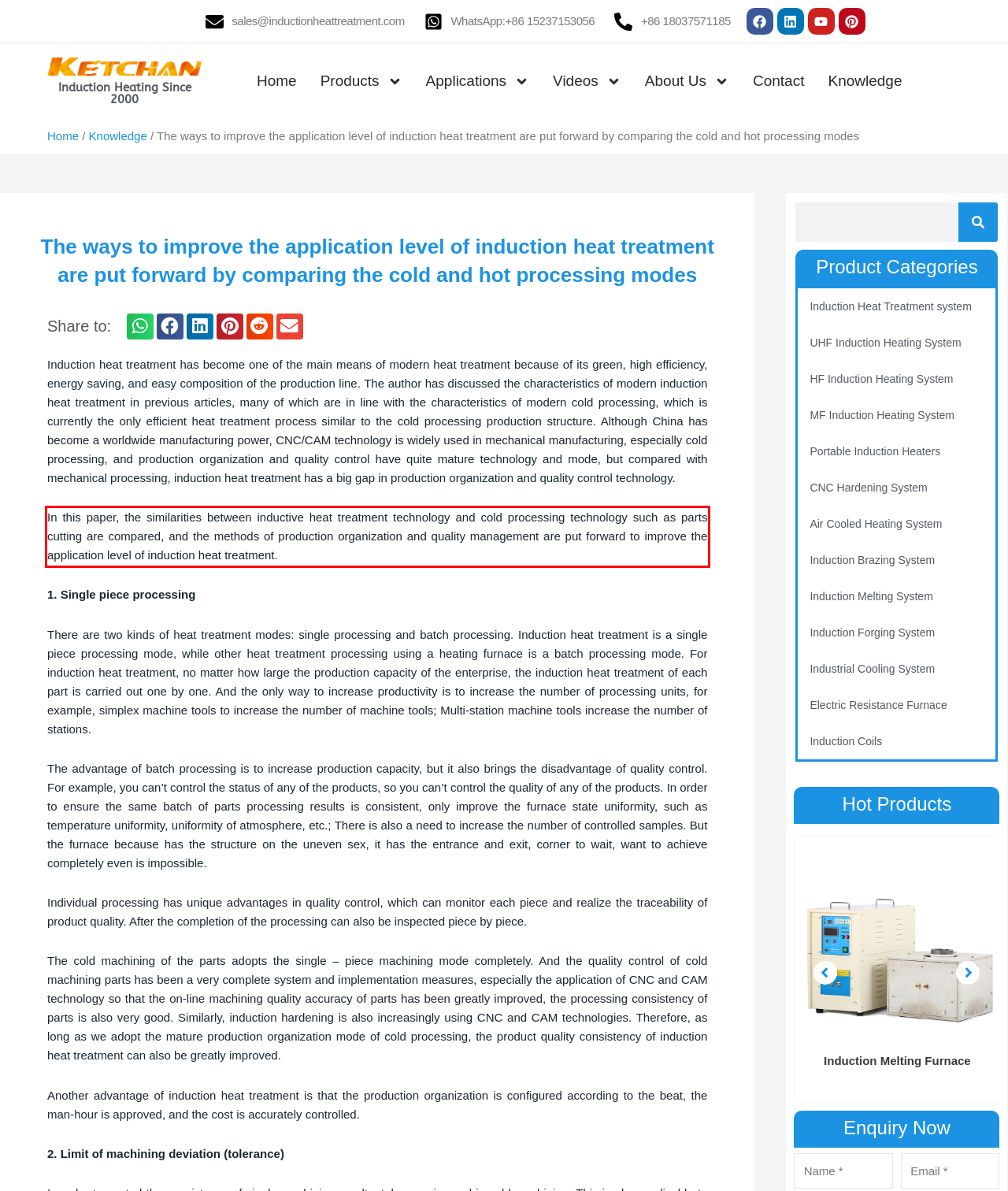Using the provided screenshot of a webpage, recognize and generate the text found within the red rectangle bounding box.

In this paper, the similarities between inductive heat treatment technology and cold processing technology such as parts cutting are compared, and the methods of production organization and quality management are put forward to improve the application level of induction heat treatment.